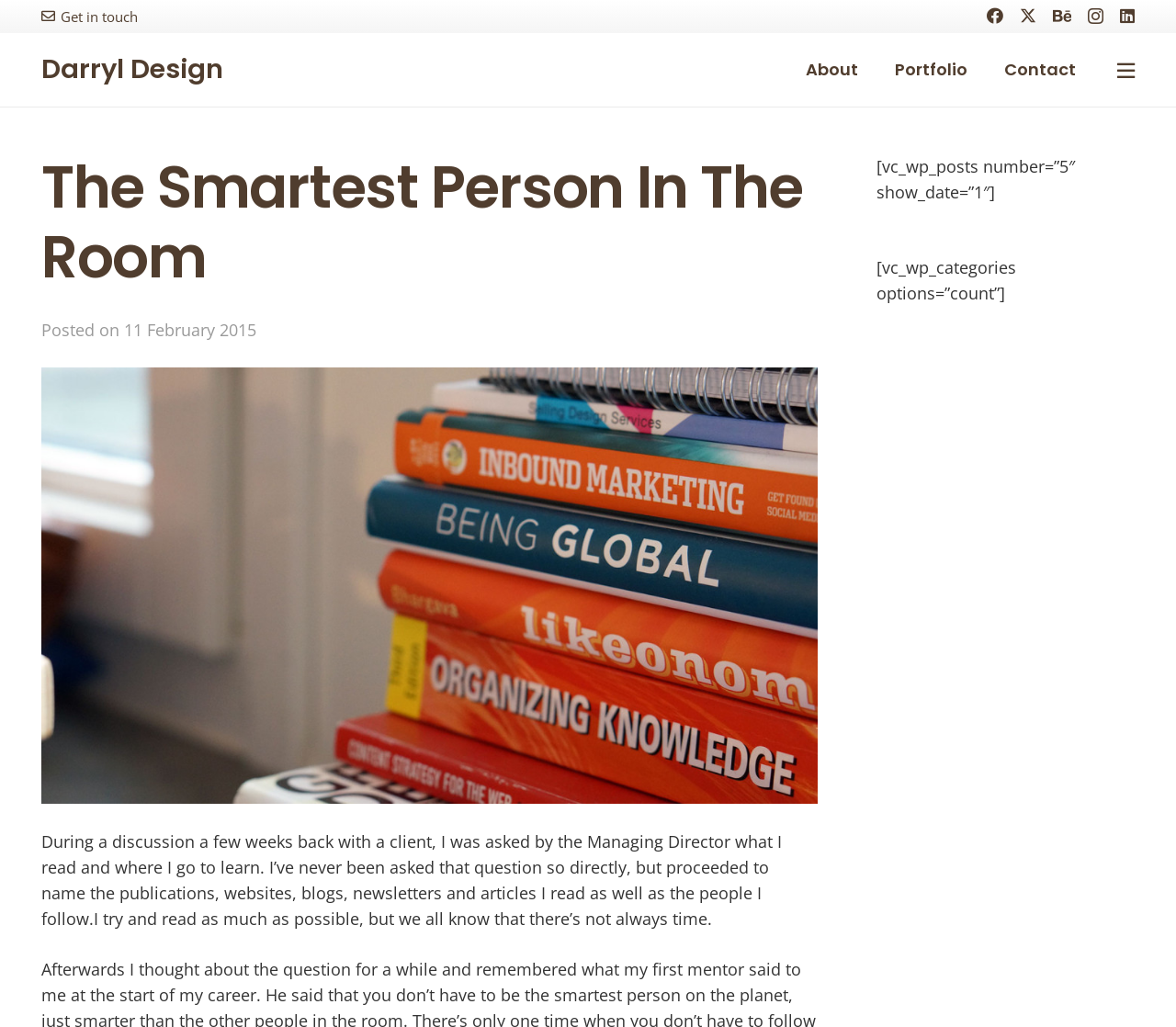How many 'Get in touch' links are there?
Using the visual information, reply with a single word or short phrase.

3